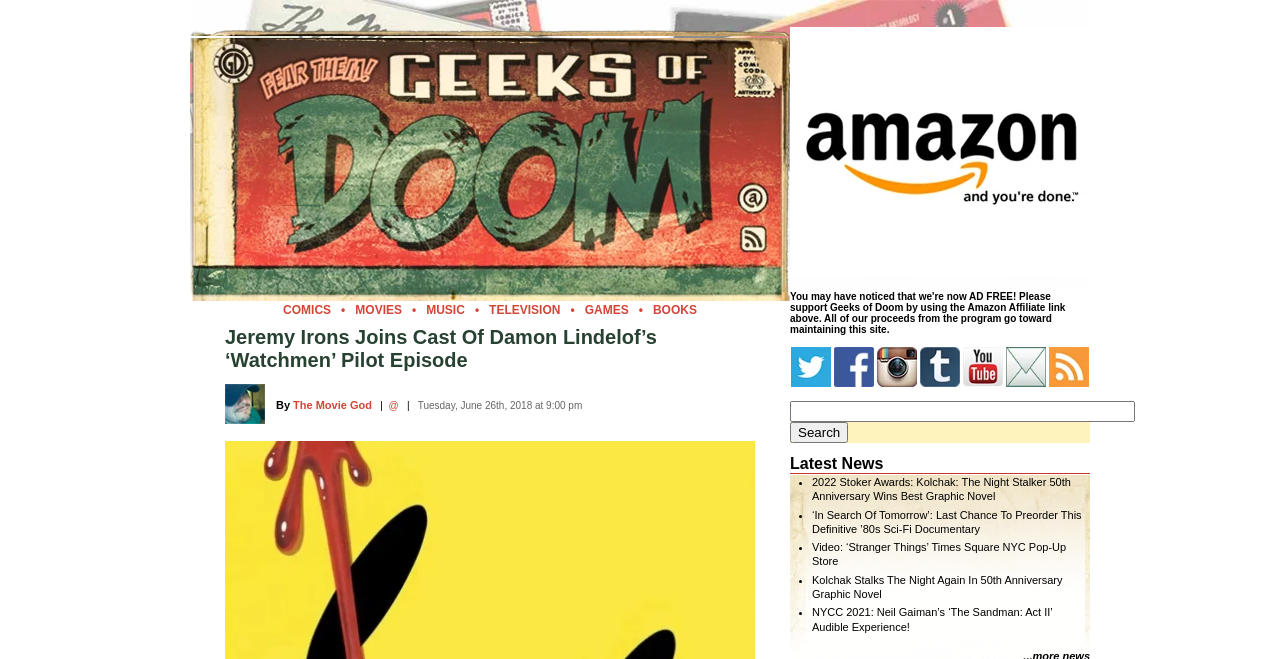What is the name of the website?
Answer the question based on the image using a single word or a brief phrase.

Geeks of Doom